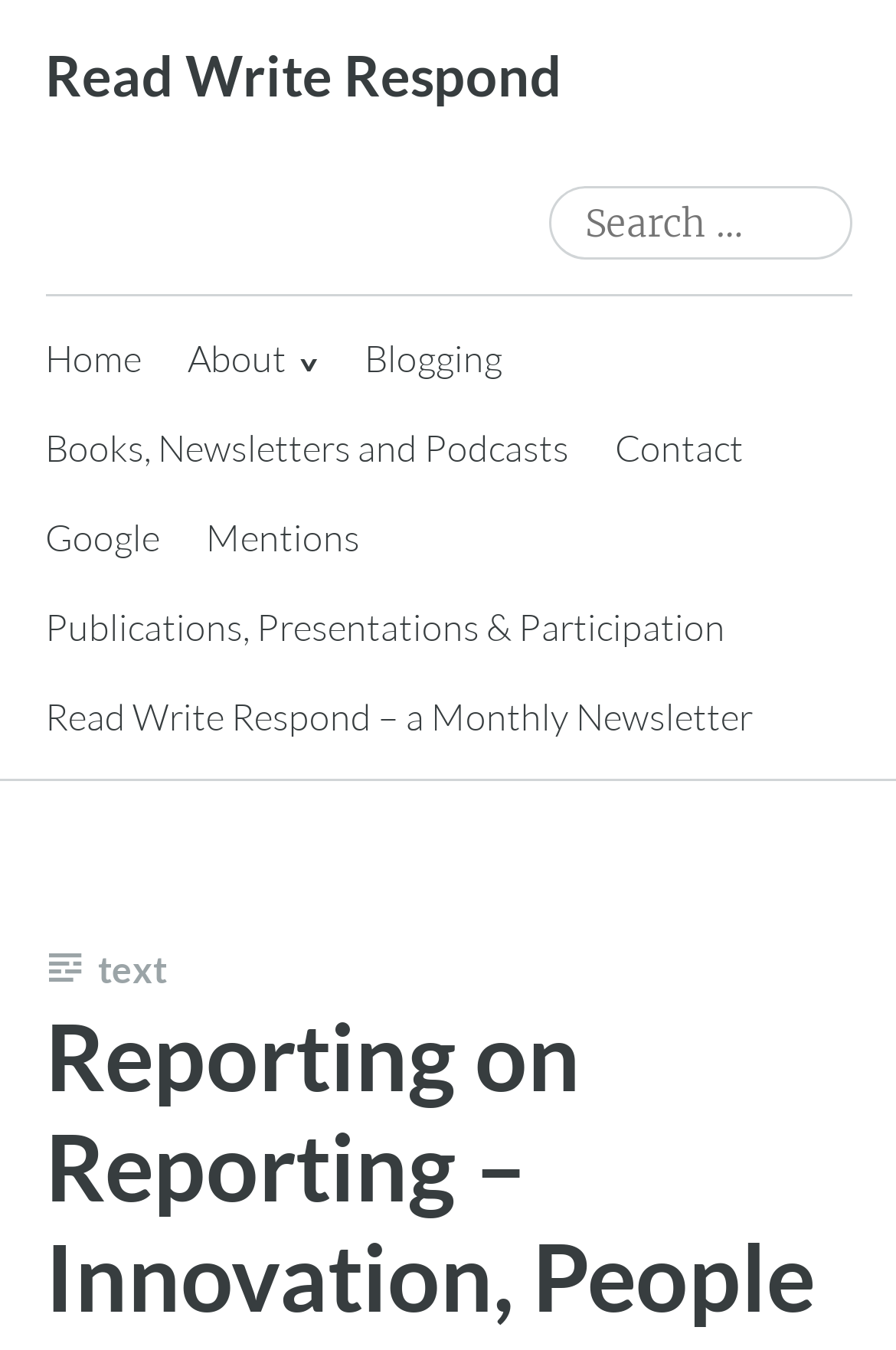Describe the entire webpage, focusing on both content and design.

The webpage is titled "Reporting on Reporting - Innovation, People and the Process of Change - Read Write Respond". At the top left corner, there is a link to "Read Write Respond". Below it, there is a search bar with a label "Search for:" and a search box. 

To the right of the search bar, there are several links arranged horizontally, including "Home", "About ^", "Blogging", "Books, Newsletters and Podcasts", "Contact", "Google", "Mentions", "Publications, Presentations & Participation", and "Read Write Respond – a Monthly Newsletter". 

The link "Read Write Respond – a Monthly Newsletter" has a smaller link "\uf478 text" below it, located at the bottom left corner of the page. 

The webpage appears to be a blog or a personal website, with various links to different sections and topics. The meta description suggests that the website is related to student reporting, innovation, and people and processes.